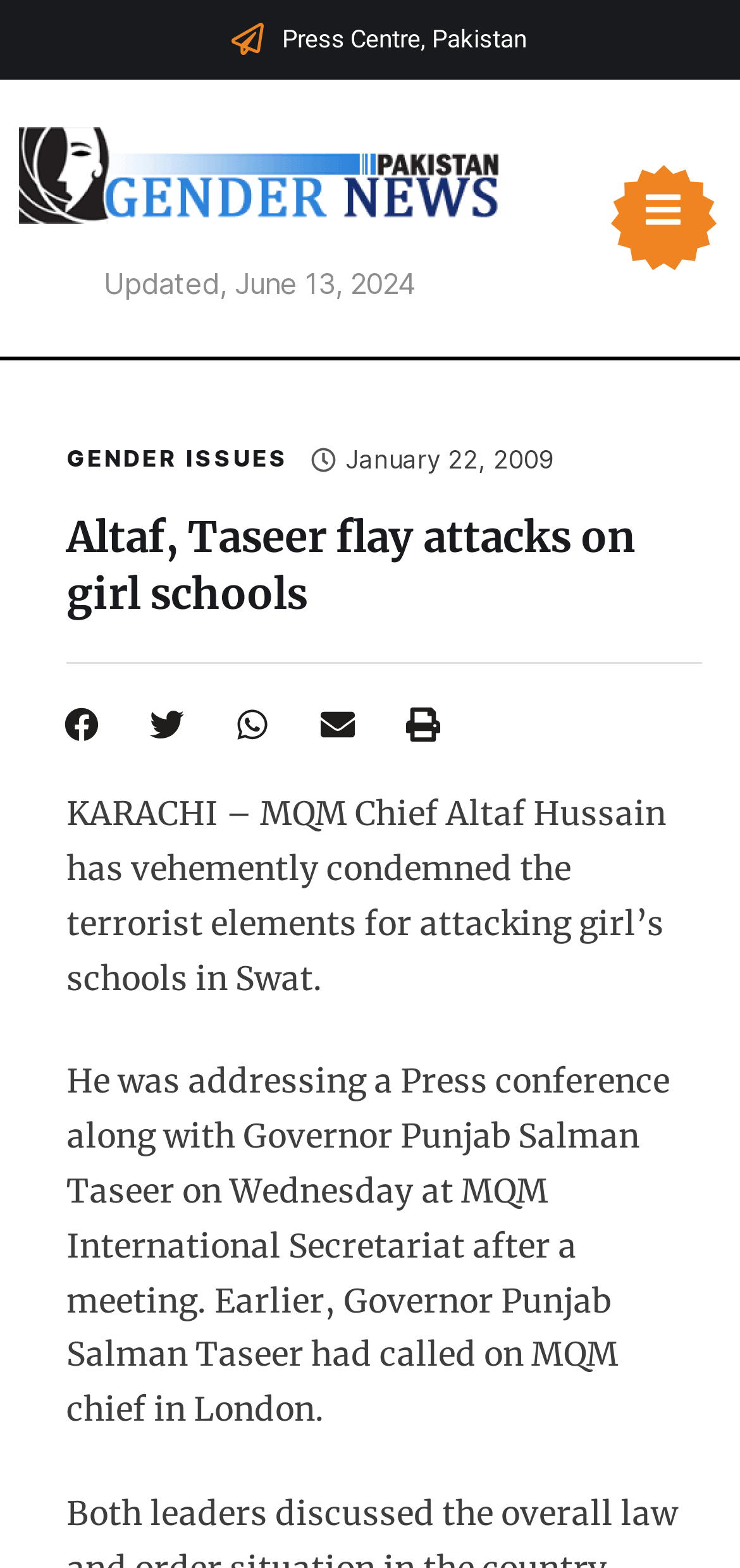Who is the Governor of Punjab?
Look at the image and respond with a one-word or short-phrase answer.

Salman Taseer